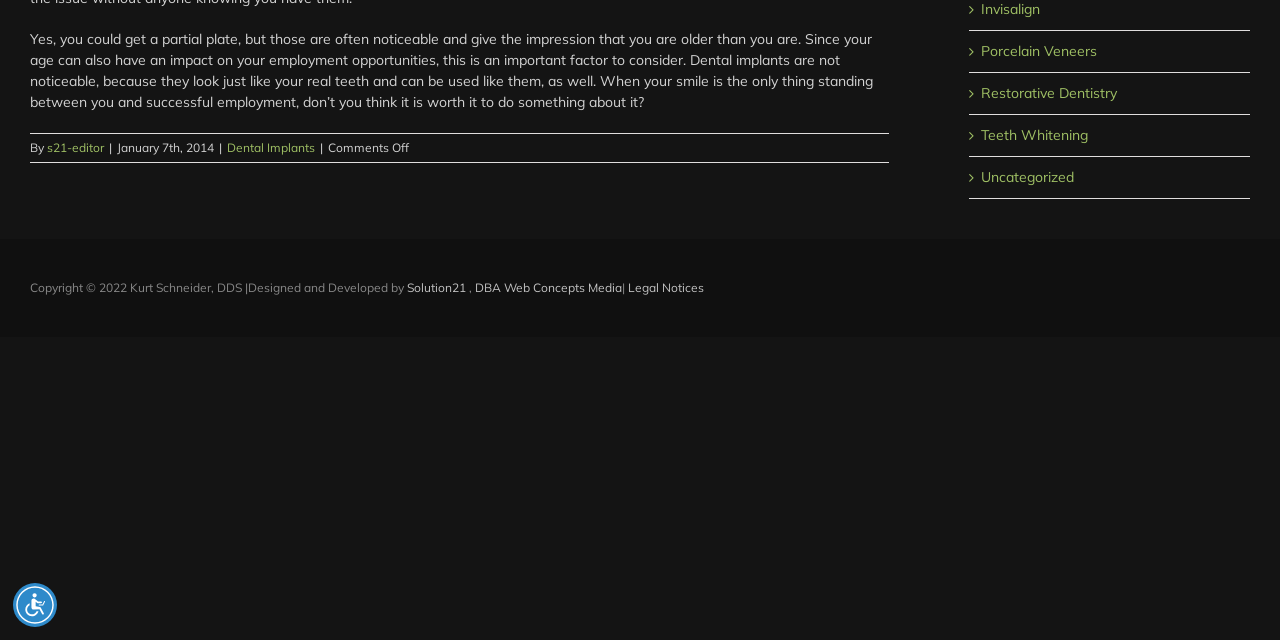Using floating point numbers between 0 and 1, provide the bounding box coordinates in the format (top-left x, top-left y, bottom-right x, bottom-right y). Locate the UI element described here: Go to Top

[0.904, 0.945, 0.941, 1.0]